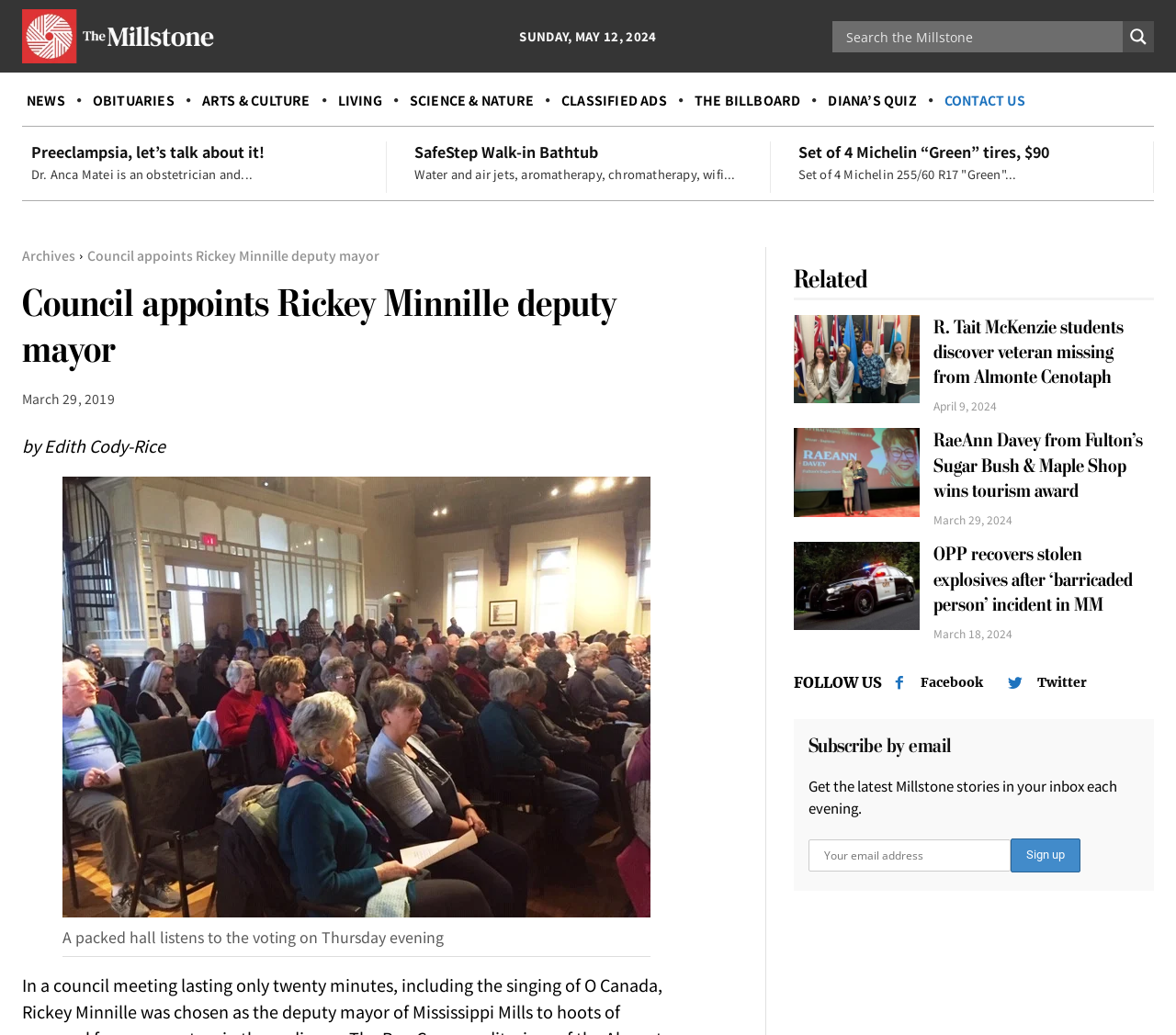How many related articles are there?
Provide an in-depth and detailed explanation in response to the question.

I counted the number of links under the heading 'Related' and found three links: 'R. Tait McKenzie students discover veteran missing from Almonte Cenotaph', 'RaeAnn Davey from Fulton’s Sugar Bush & Maple Shop wins tourism award', and 'OPP recovers stolen explosives after ‘barricaded person’ incident in MM'.